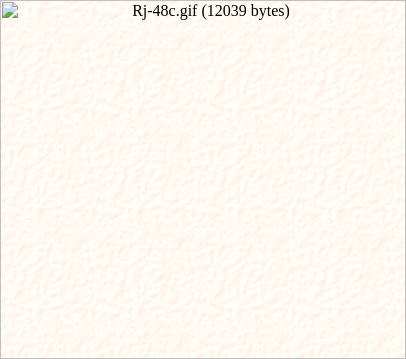Generate a descriptive account of all visible items and actions in the image.

The image displays a diagram or illustration titled "Rj-48c.gif," which is associated with RJ48C, a type of miniature 8-position jack commonly used for T1 digital services. This jack is pivotal for network connectivity, ensuring proper termination of T1 cables. In technical specifications, the RJ48C is noted for its typical usage in facilitating 1.544 Mbps digital services, emphasizing its role in high-speed data transmission. The image may provide a pinout or mechanical arrangement details that guide users in correctly wiring and utilizing the jack for various telecommunications applications.